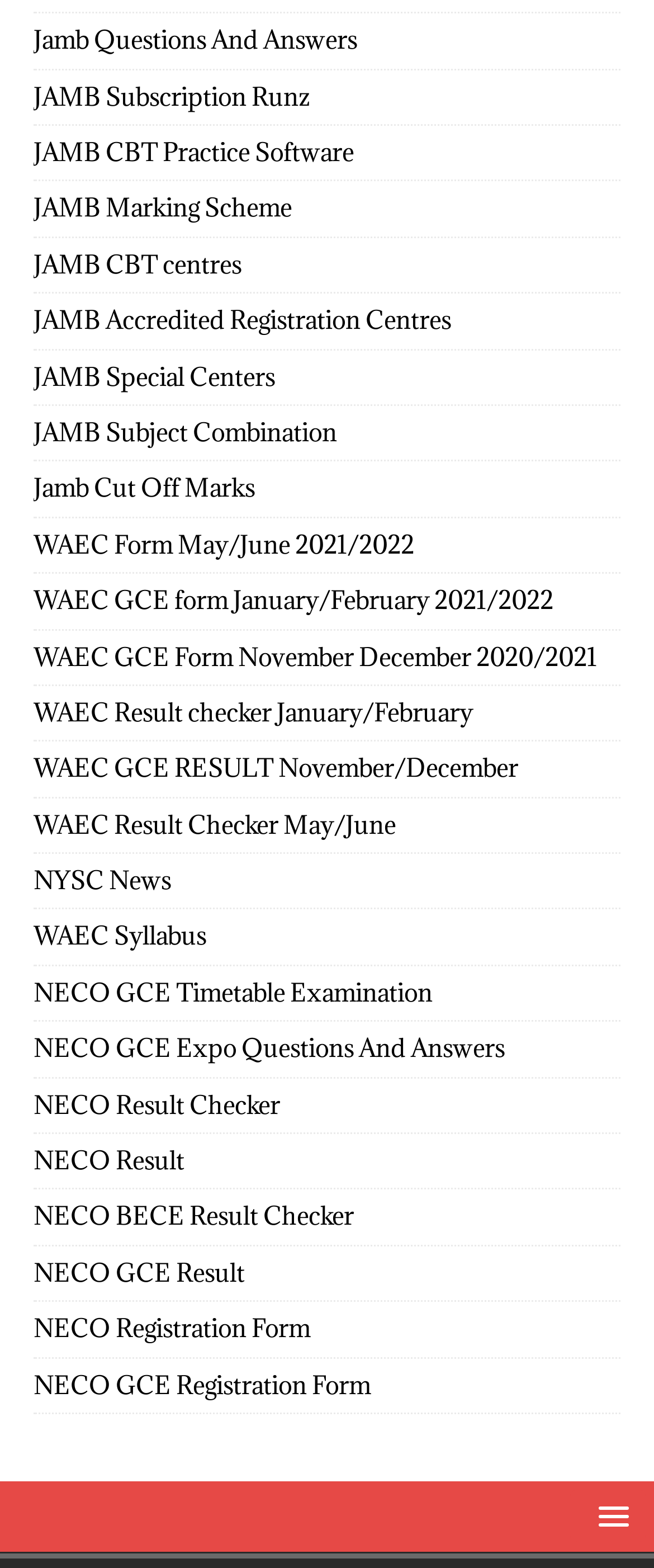Find the bounding box coordinates for the HTML element specified by: "NECO Result".

[0.051, 0.723, 0.949, 0.758]